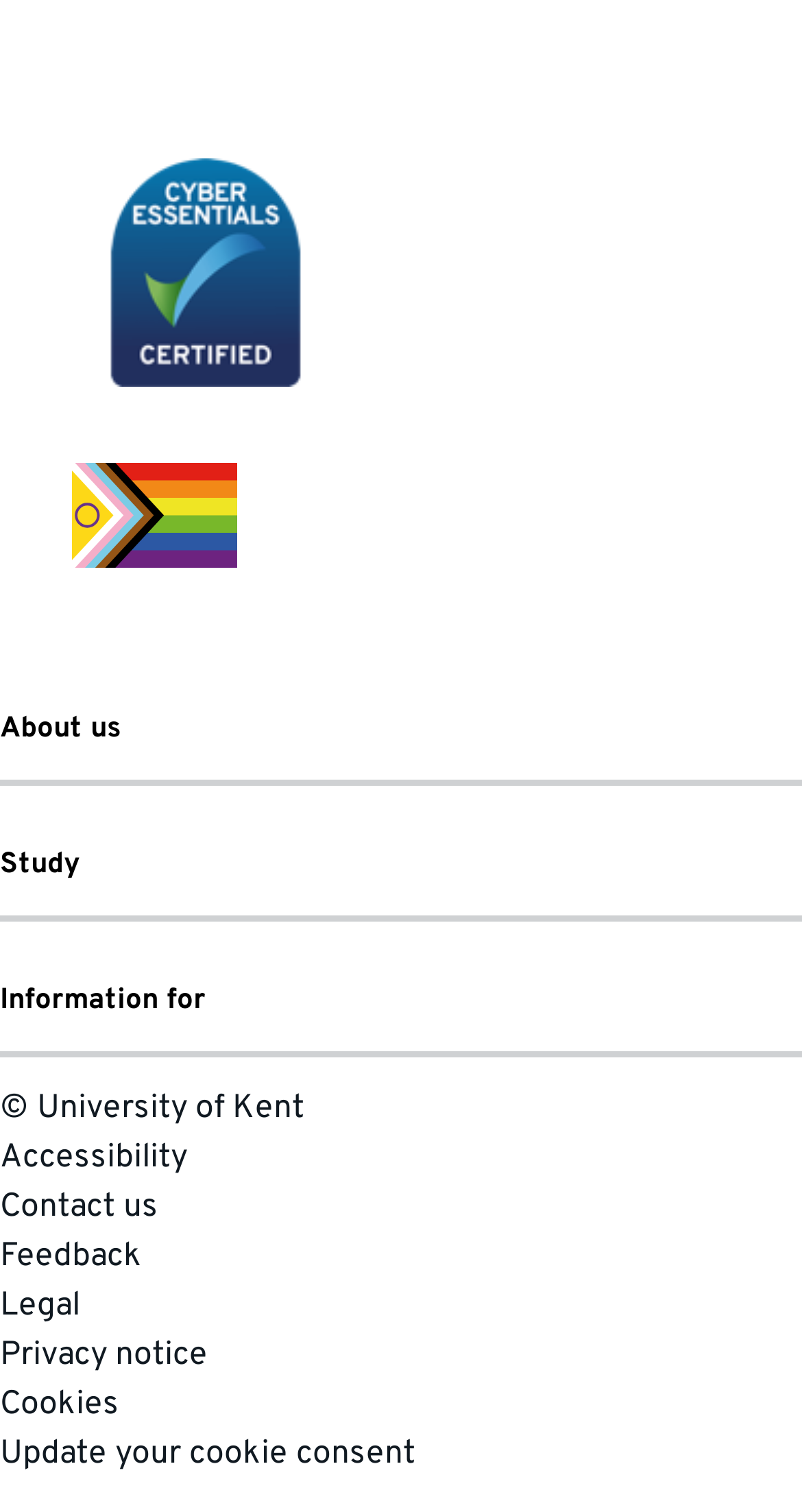What is the certification mark displayed on the webpage?
Please answer the question as detailed as possible based on the image.

The second link on the webpage has the text 'Cyber Essentials Certification Mark', and it is accompanied by an image, indicating that this is the certification mark displayed on the webpage.